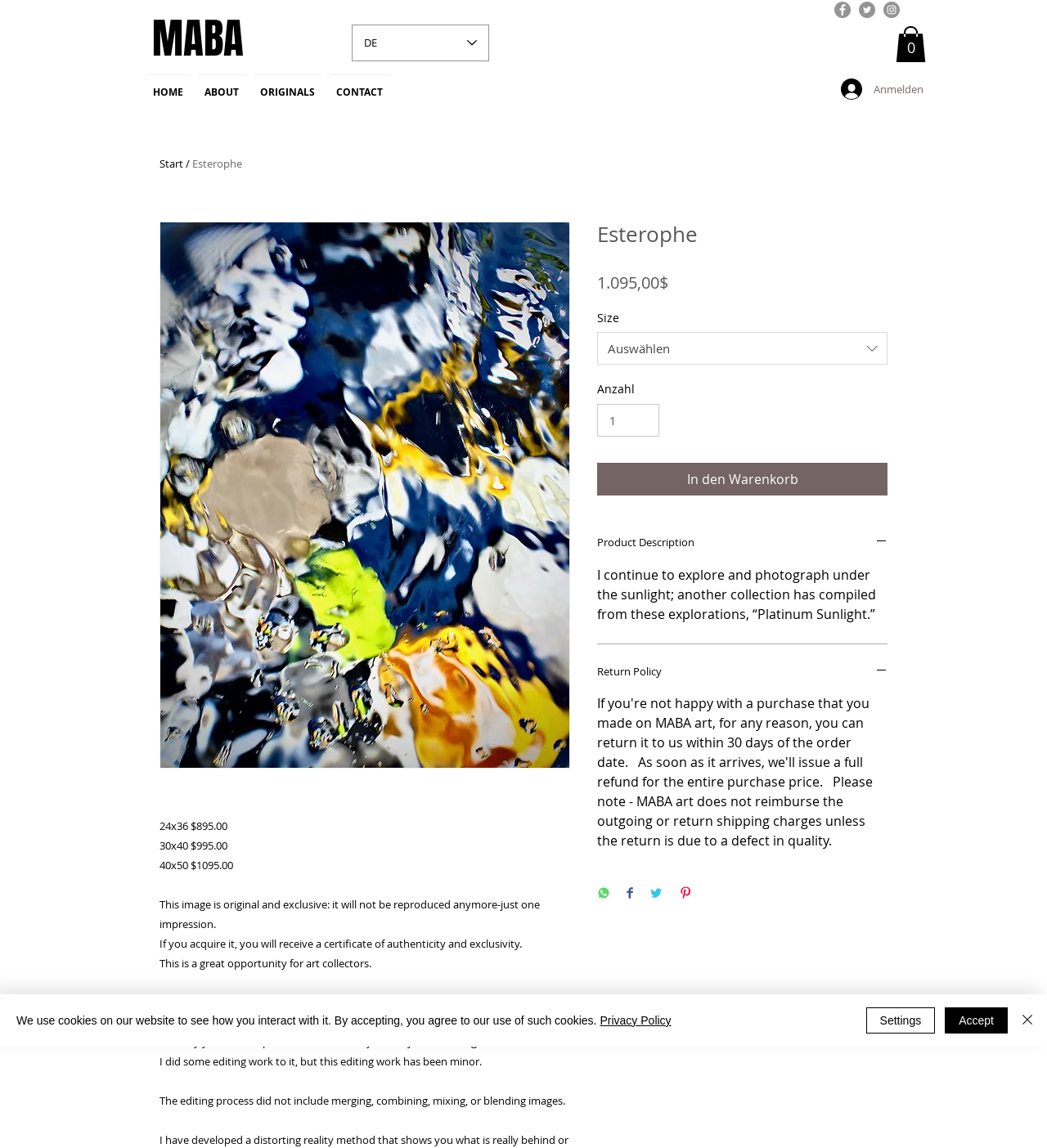Identify the coordinates of the bounding box for the element that must be clicked to accomplish the instruction: "Add the product to the cart".

[0.57, 0.403, 0.848, 0.432]